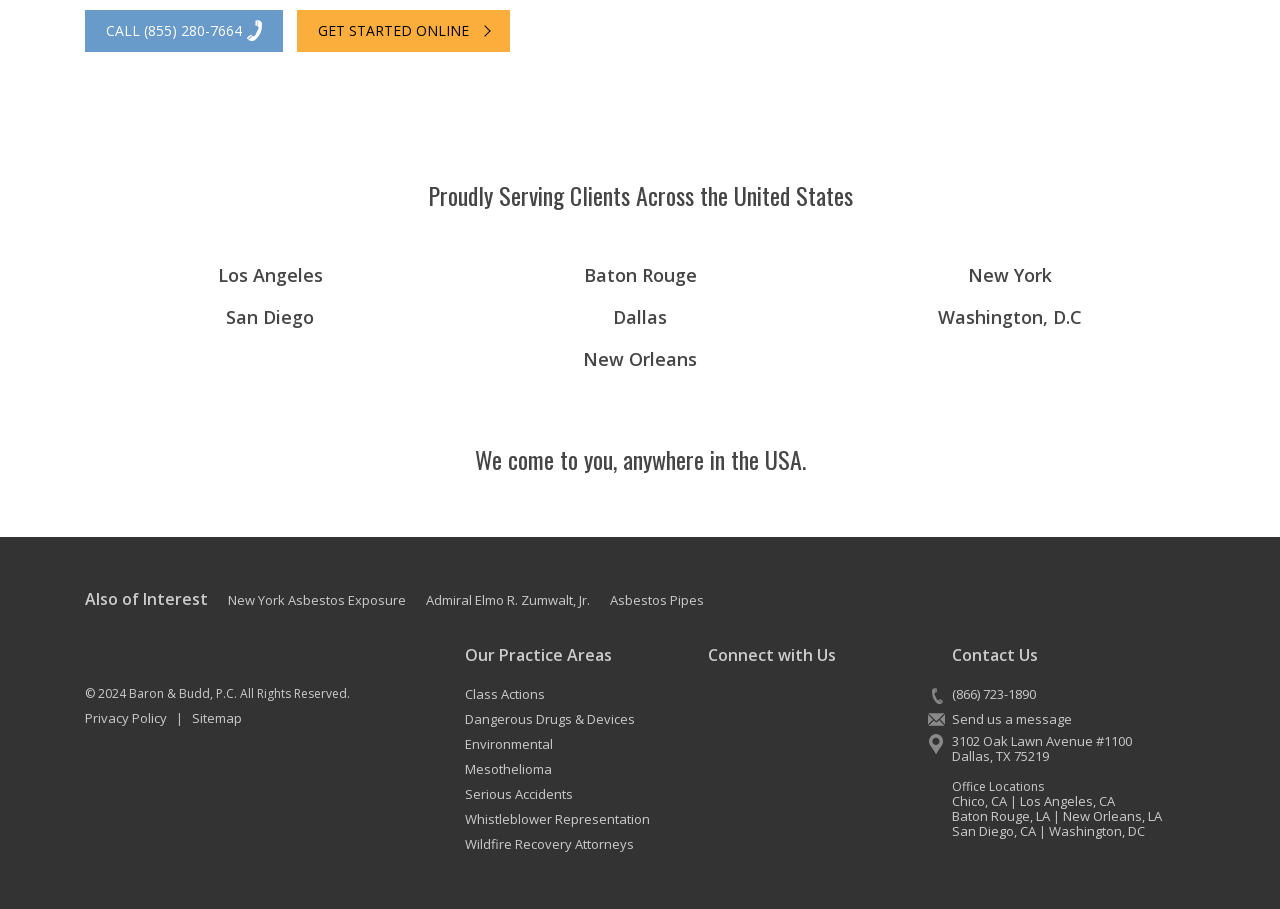Extract the bounding box coordinates of the UI element described: "Los Angeles, CA". Provide the coordinates in the format [left, top, right, bottom] with values ranging from 0 to 1.

[0.797, 0.871, 0.871, 0.891]